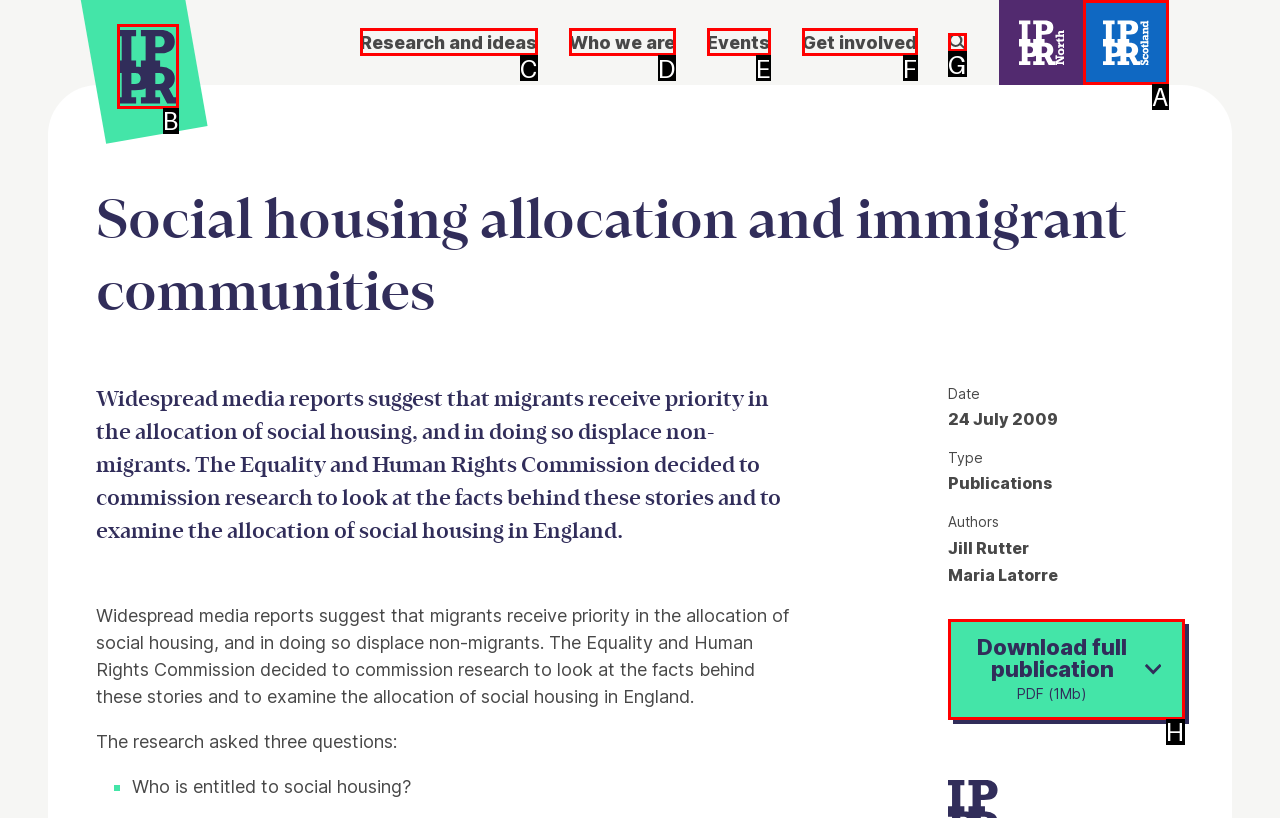Select the appropriate bounding box to fulfill the task: Click on the 'HOME' link Respond with the corresponding letter from the choices provided.

None